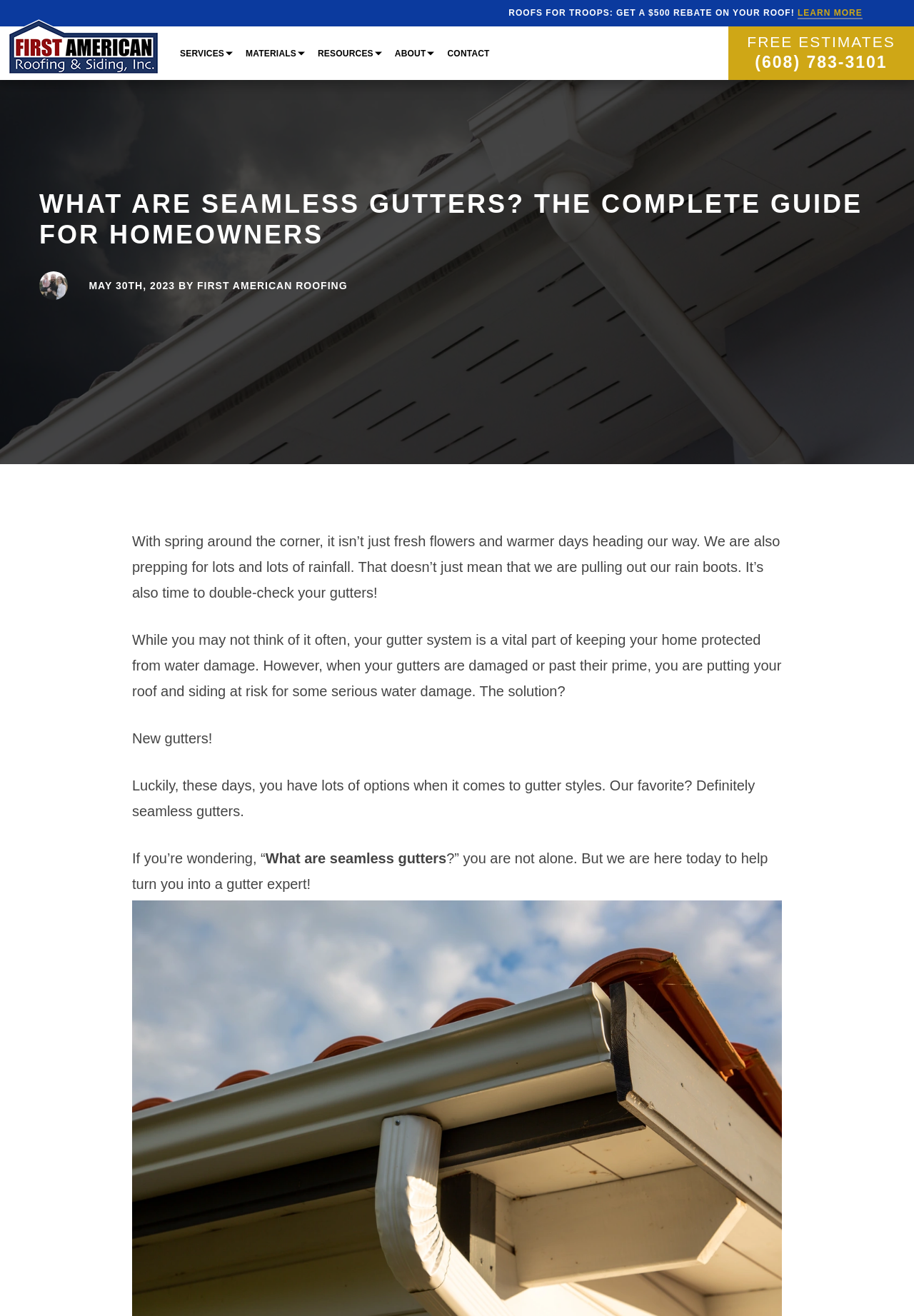What is the topic of the article? Based on the screenshot, please respond with a single word or phrase.

Seamless Gutters